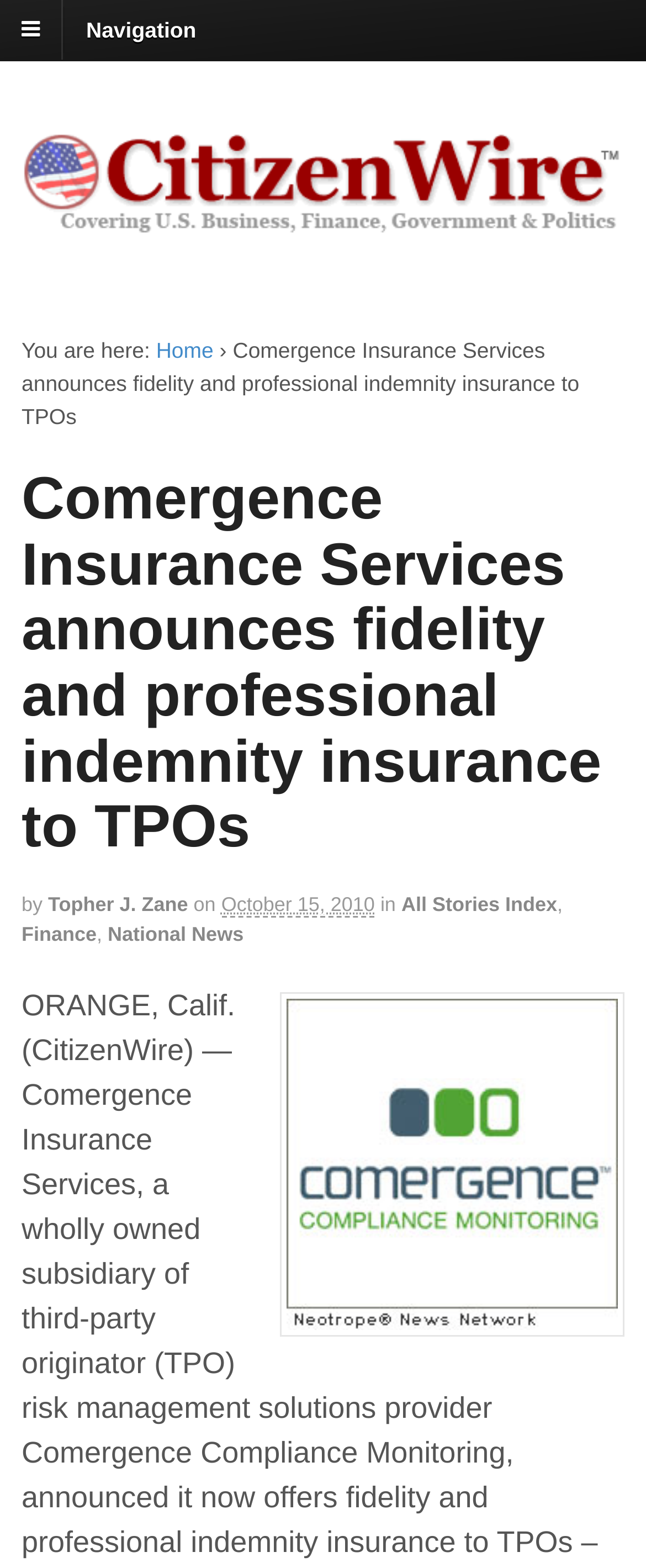Using the information shown in the image, answer the question with as much detail as possible: What is the name of the company offering fidelity and professional indemnity insurance?

Based on the webpage content, I can see that the company offering fidelity and professional indemnity insurance is Comergence Insurance Services, which is mentioned in the heading and the main content of the webpage.